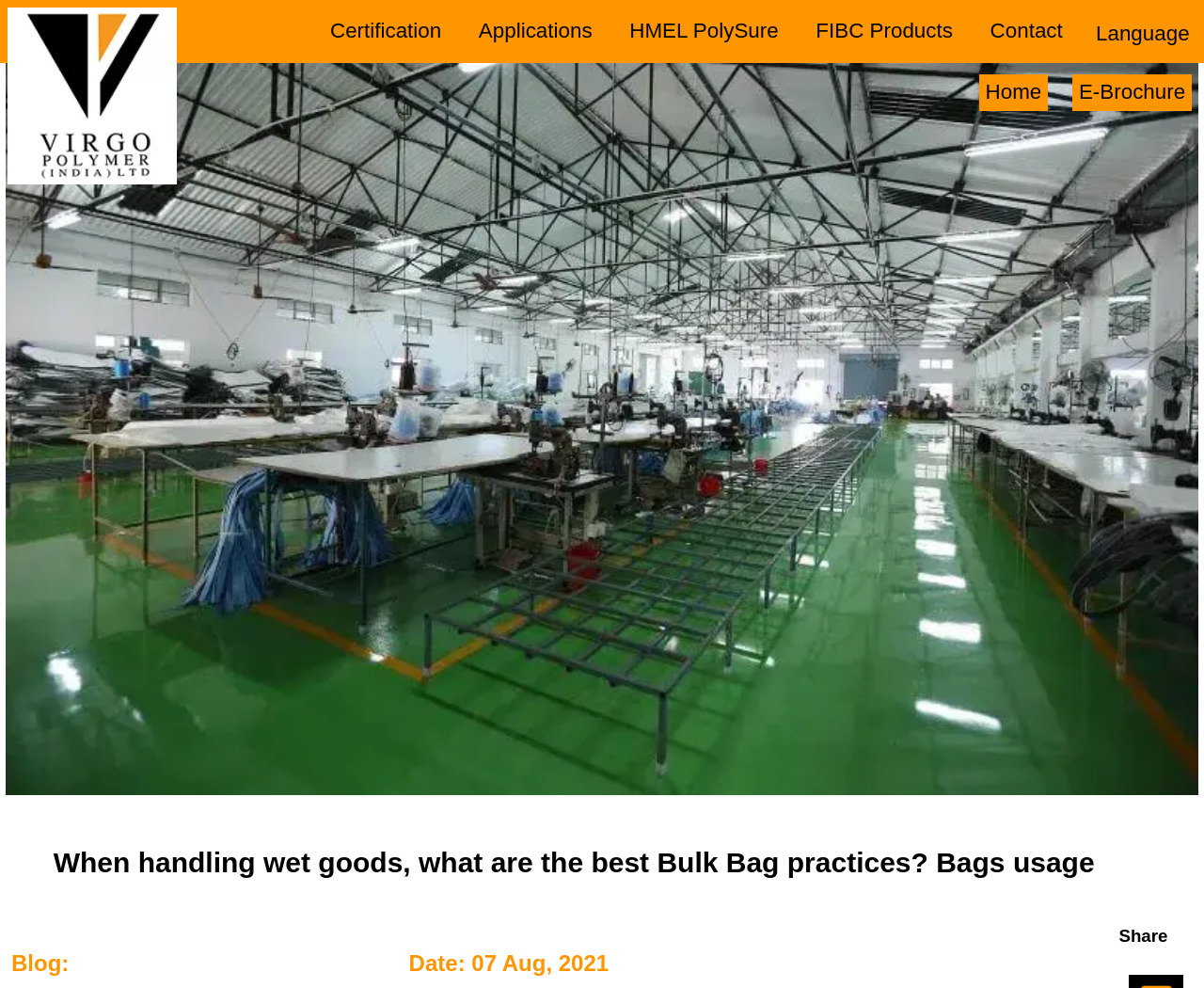Extract the primary heading text from the webpage.

When handling wet goods, what are the best Bulk Bag practices? Bags usage